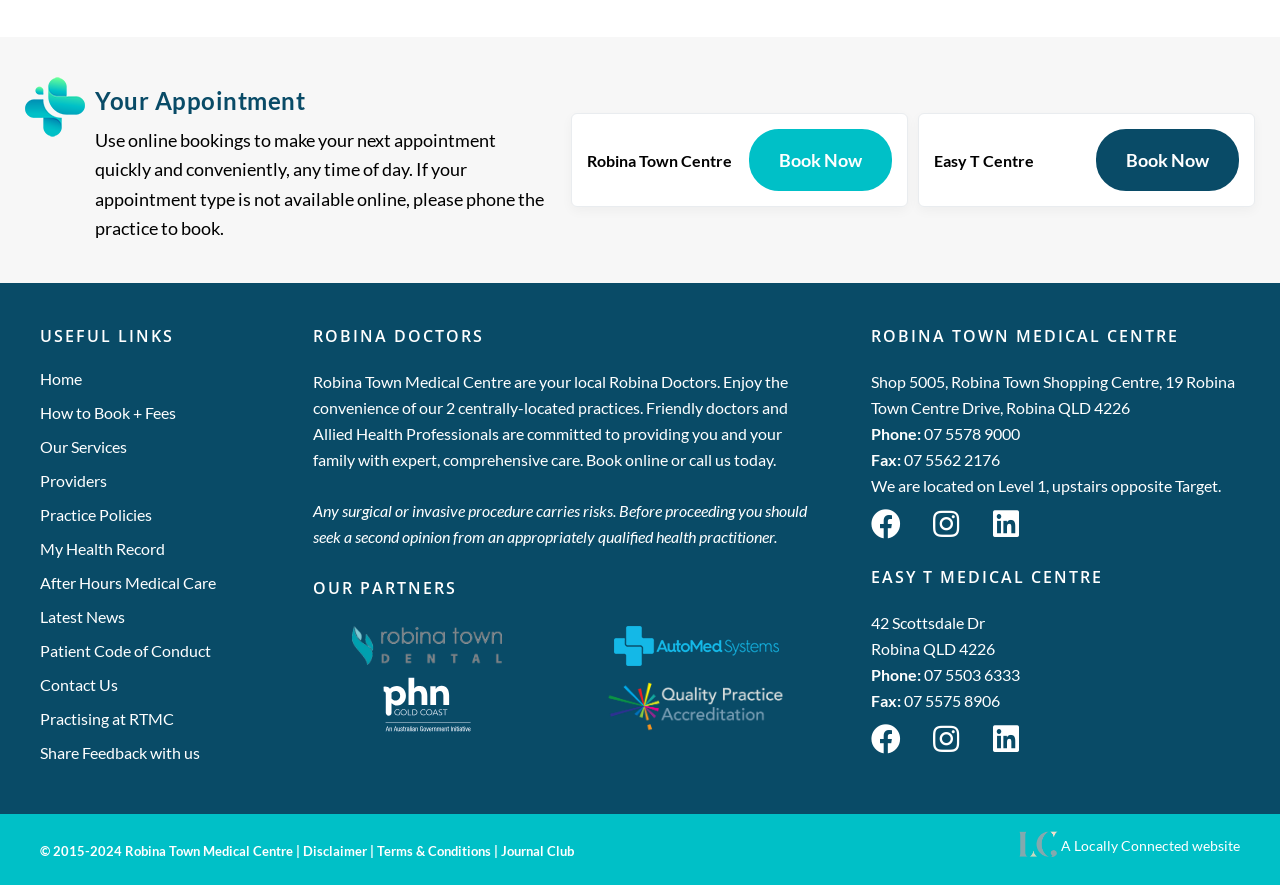How many medical centers are listed on this webpage? Using the information from the screenshot, answer with a single word or phrase.

2